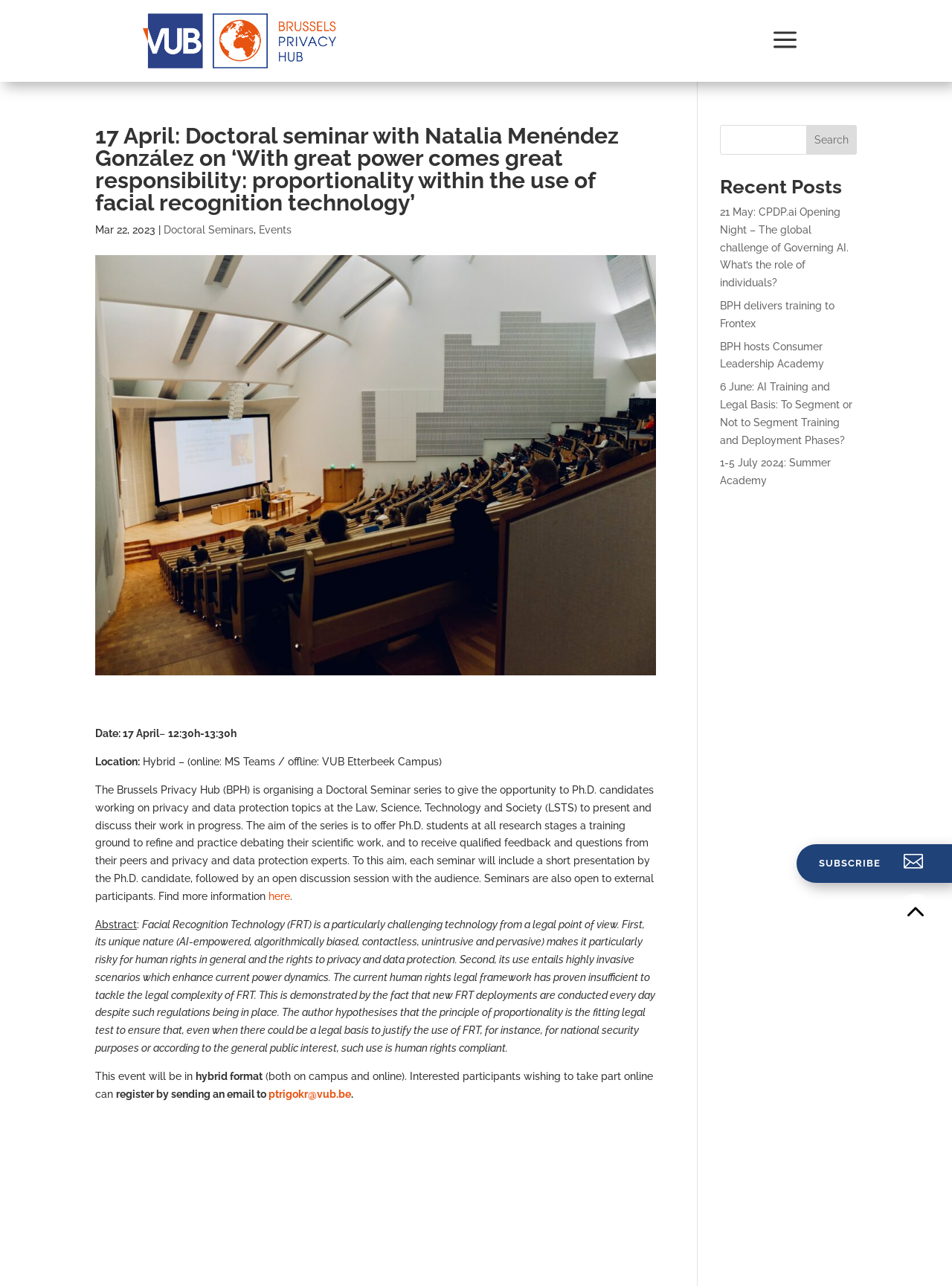What is the topic of the Doctoral seminar?
Please use the visual content to give a single word or phrase answer.

Facial Recognition Technology